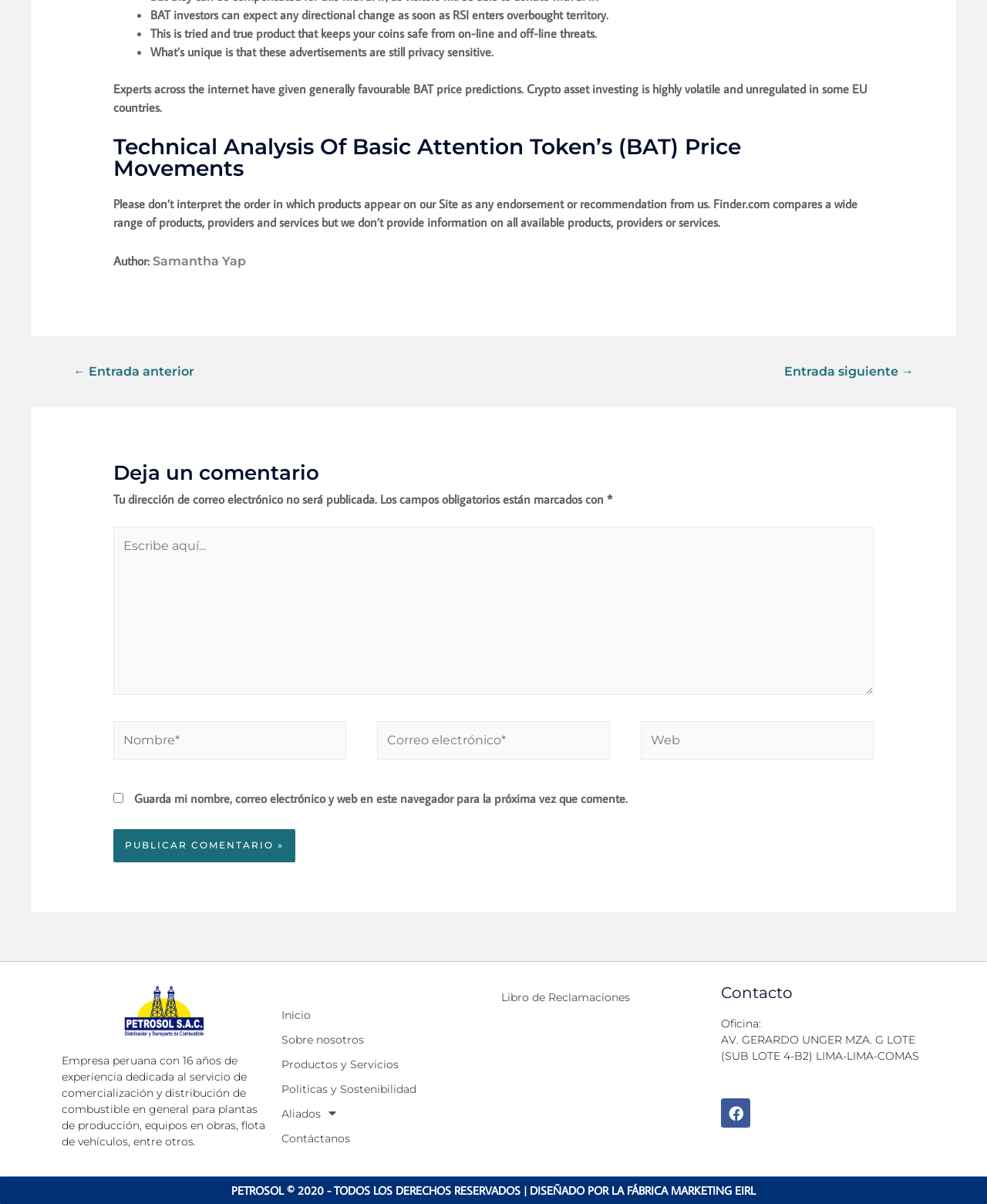What is the topic of the technical analysis?
Give a single word or phrase answer based on the content of the image.

Basic Attention Token’s (BAT) Price Movements